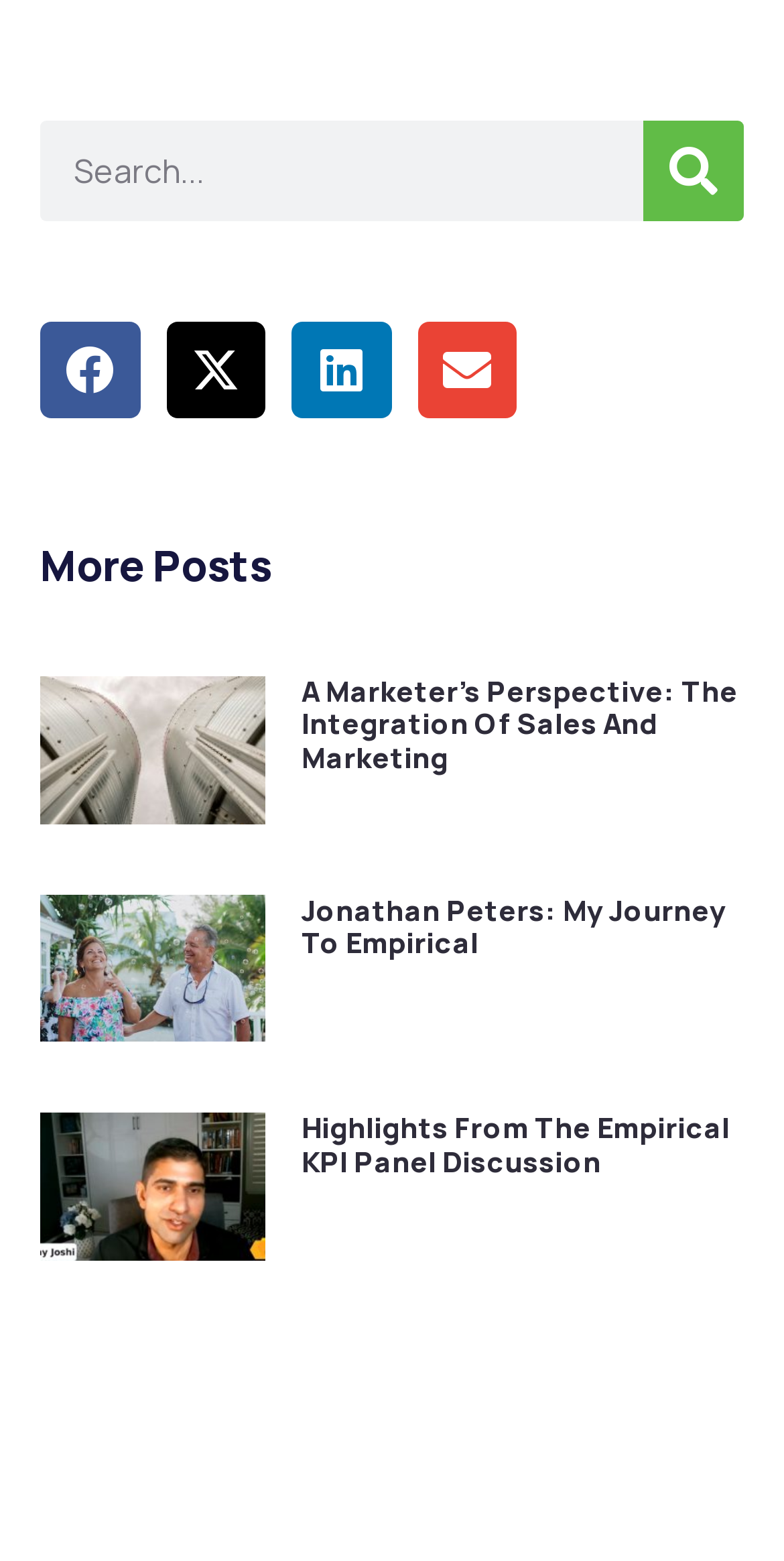Locate the bounding box of the UI element described in the following text: "parent_node: Search name="s" placeholder="Search..."".

[0.051, 0.077, 0.821, 0.142]